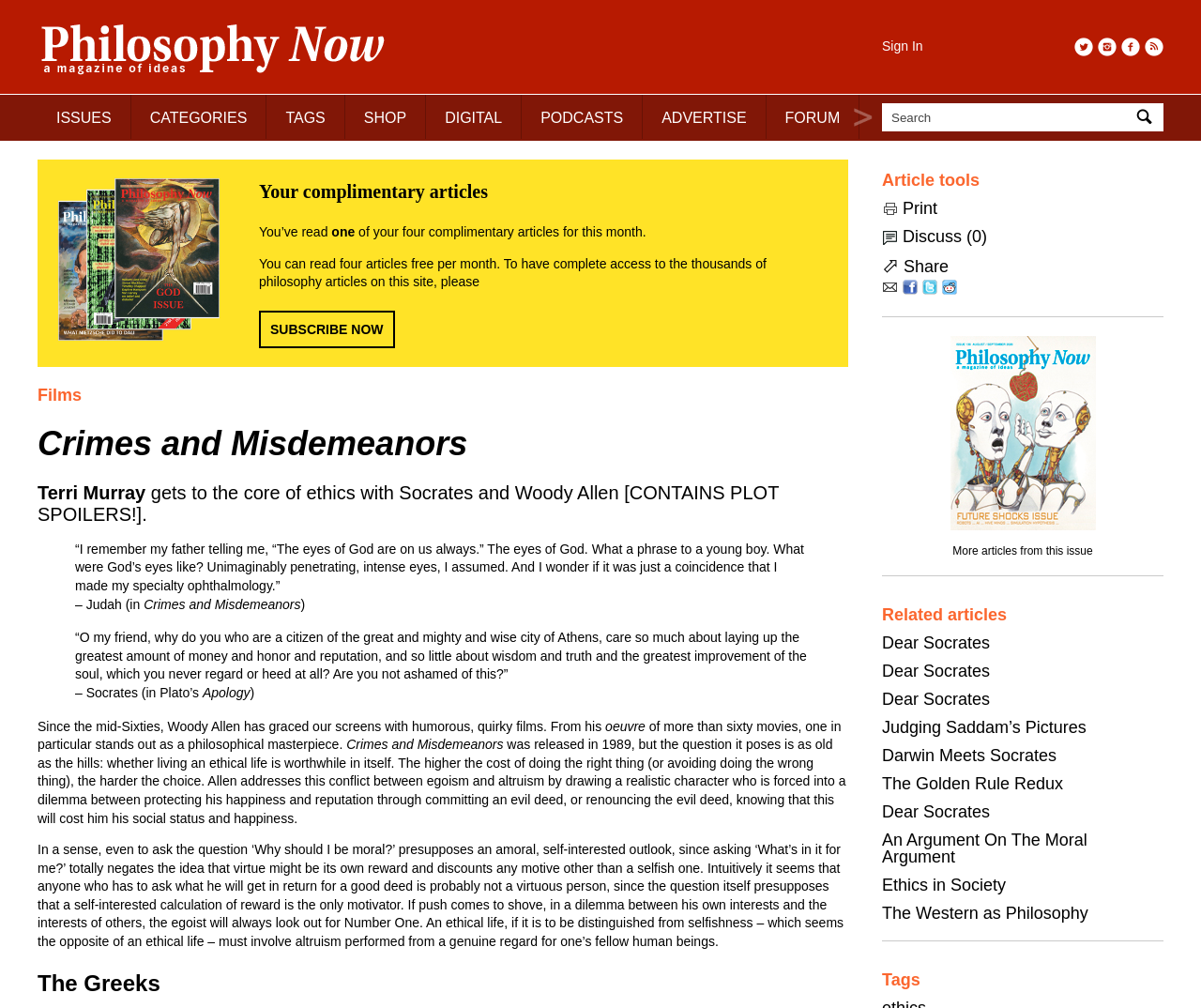Determine the bounding box coordinates of the region to click in order to accomplish the following instruction: "Share the article on Facebook". Provide the coordinates as four float numbers between 0 and 1, specifically [left, top, right, bottom].

[0.752, 0.277, 0.764, 0.296]